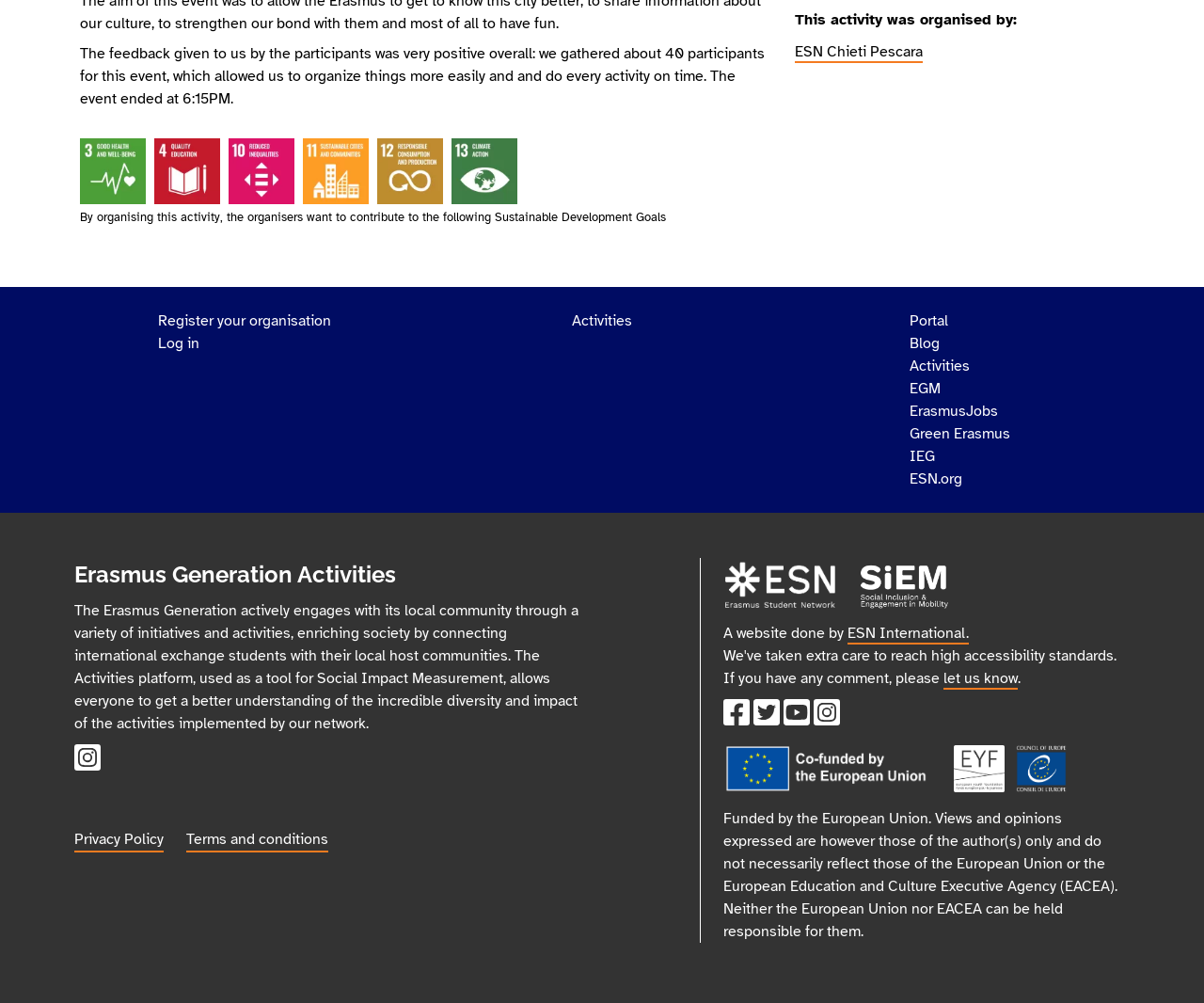What is the name of the organization that organized the activity?
Refer to the screenshot and answer in one word or phrase.

ESN Chieti Pescara